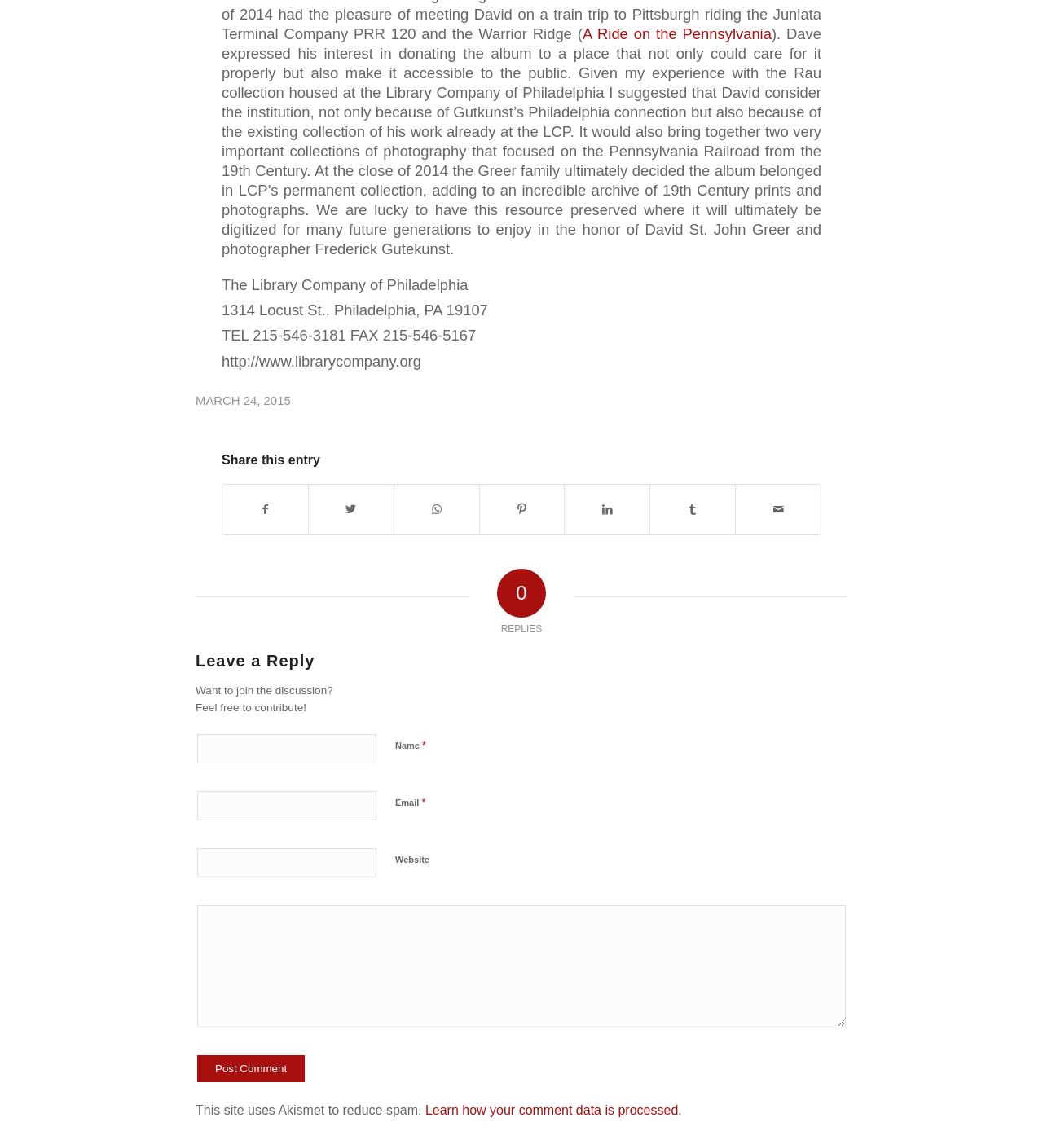Use a single word or phrase to answer the question:
What is the purpose of the album mentioned?

to be accessible to the public